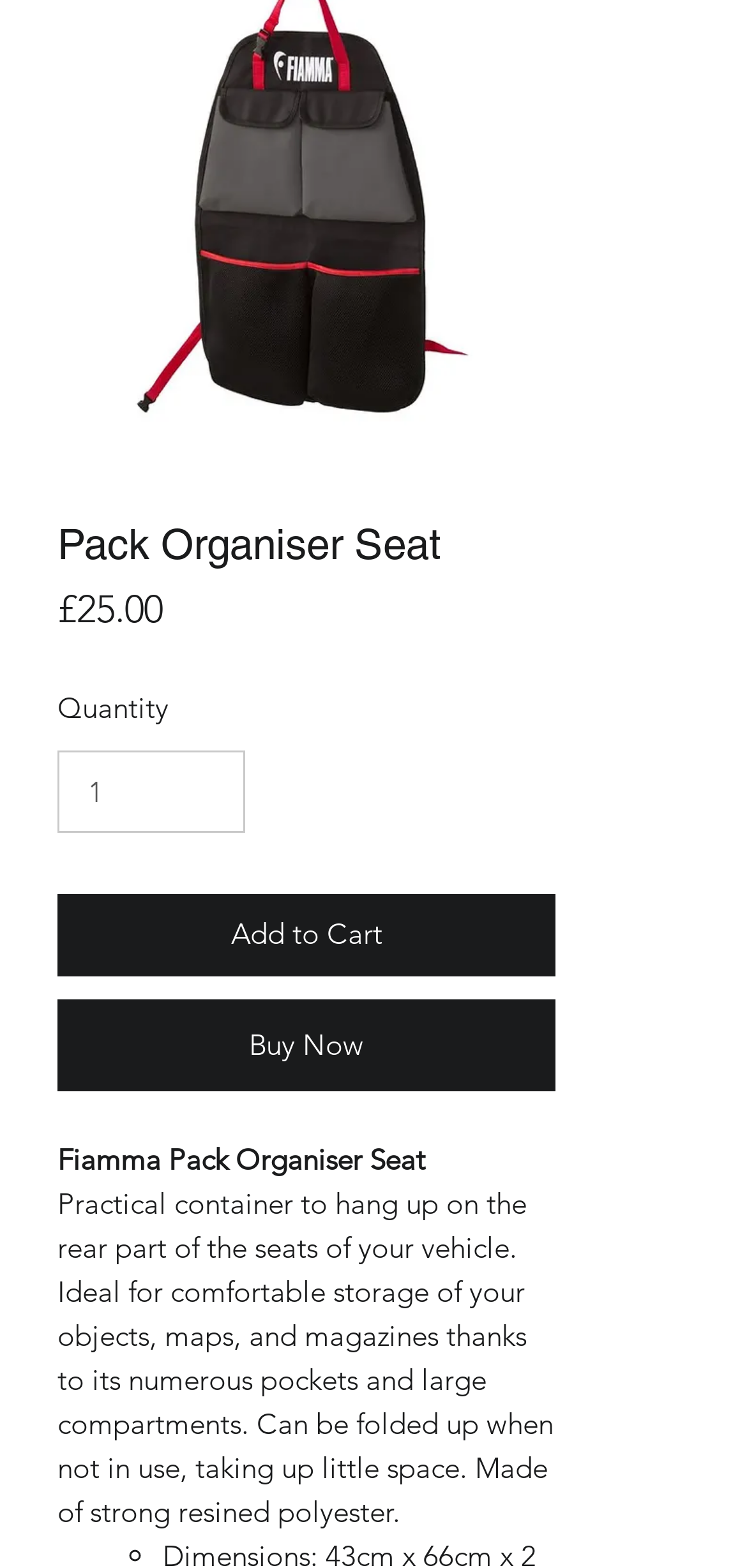Determine the bounding box for the described HTML element: "input value="1" aria-label="Quantity" value="1"". Ensure the coordinates are four float numbers between 0 and 1 in the format [left, top, right, bottom].

[0.077, 0.479, 0.328, 0.532]